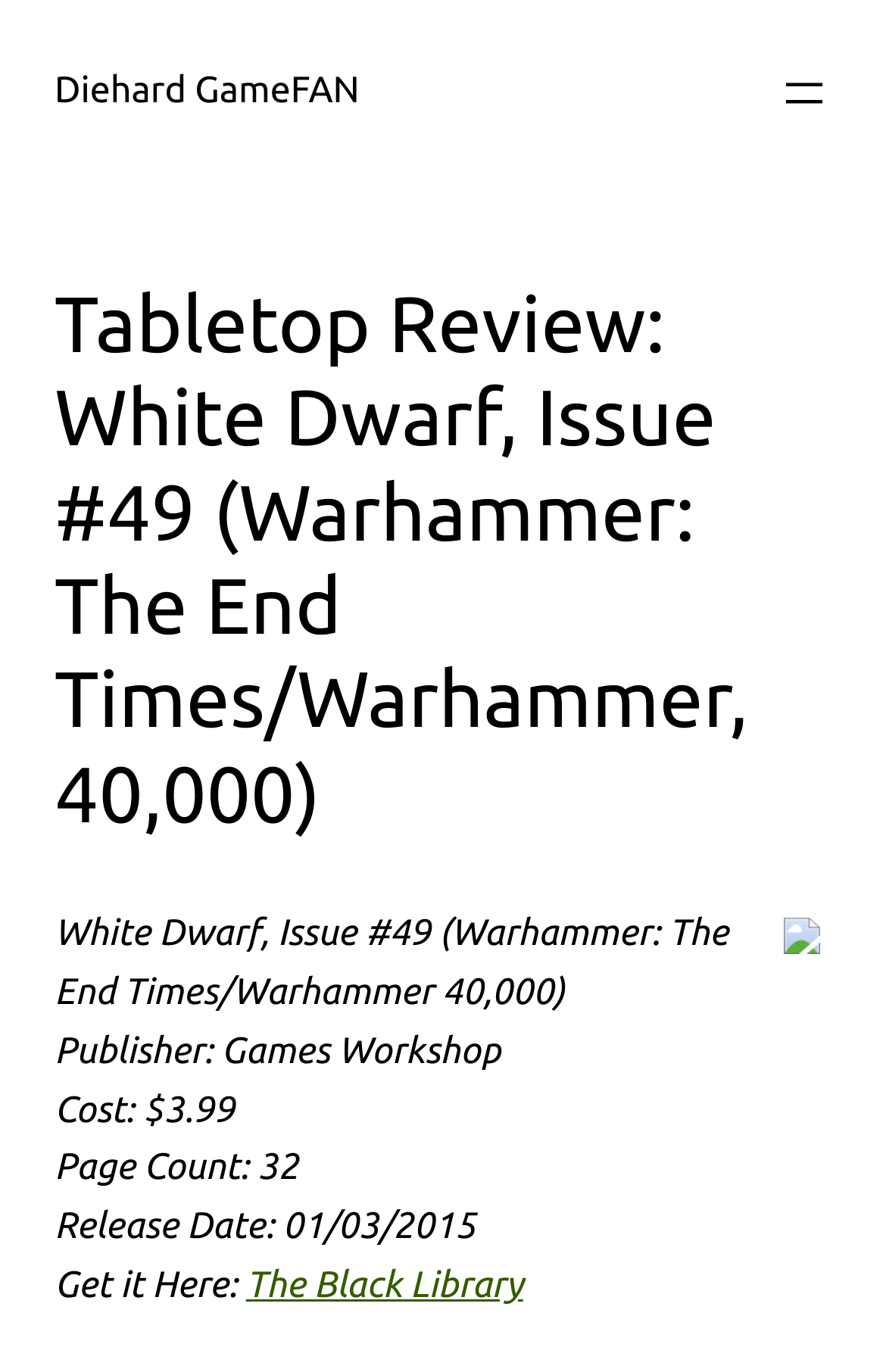Identify the bounding box for the UI element described as: "aria-label="Open menu"". Ensure the coordinates are four float numbers between 0 and 1, formatted as [left, top, right, bottom].

[0.877, 0.048, 0.938, 0.087]